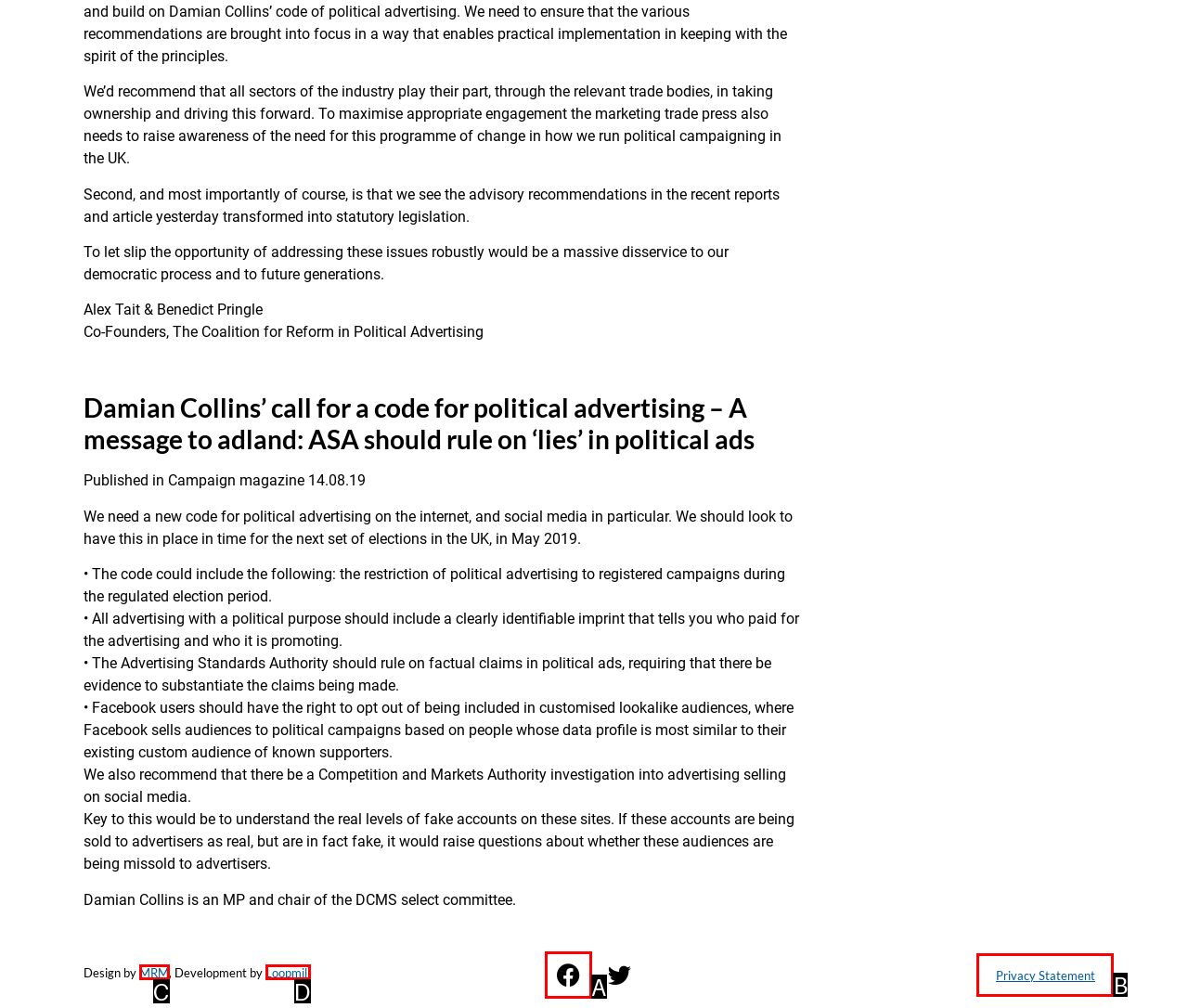Find the option that fits the given description: "Shortcut for SAP Systems"
Answer with the letter representing the correct choice directly.

None